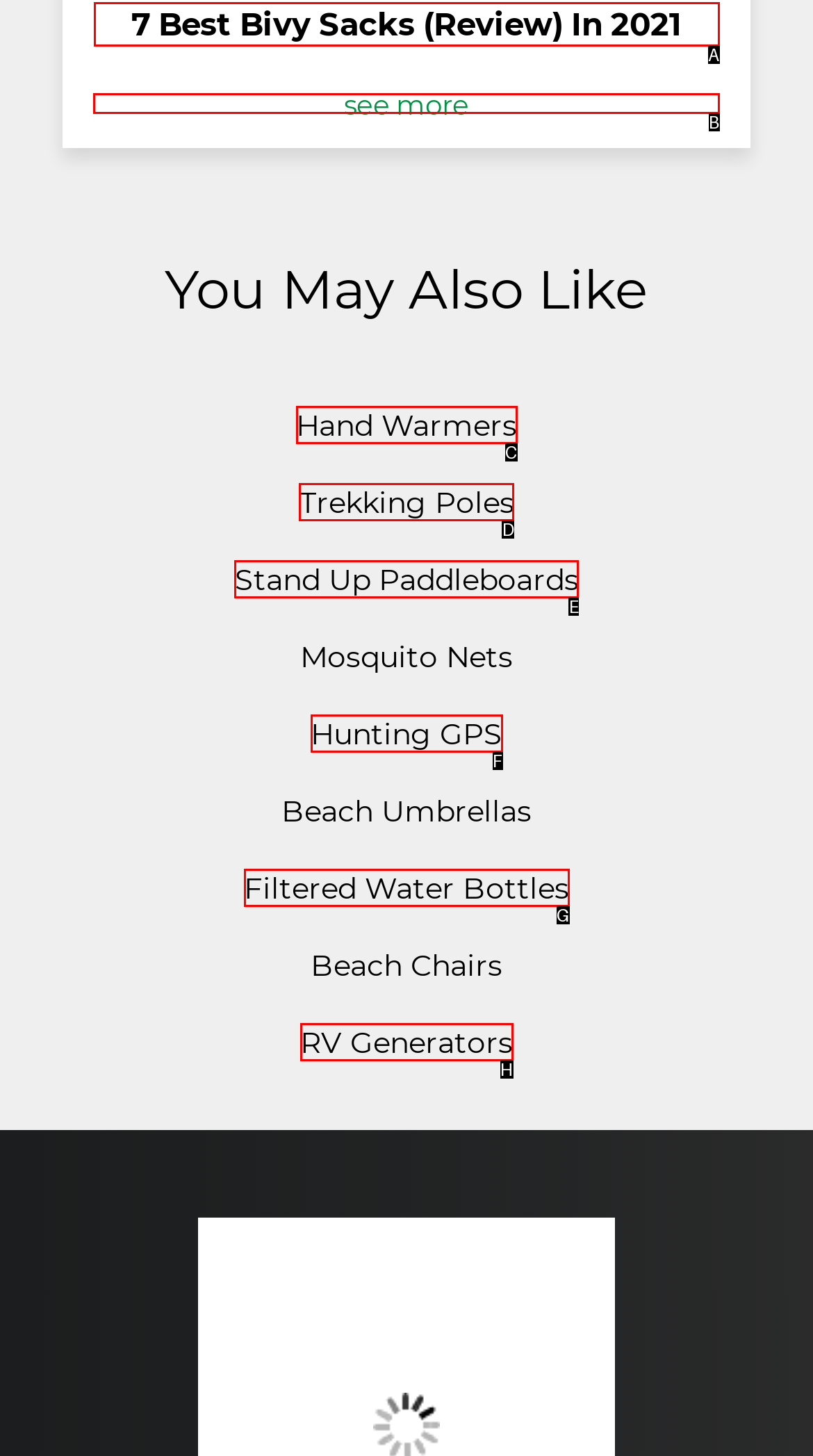Pick the option that should be clicked to perform the following task: view more options
Answer with the letter of the selected option from the available choices.

B